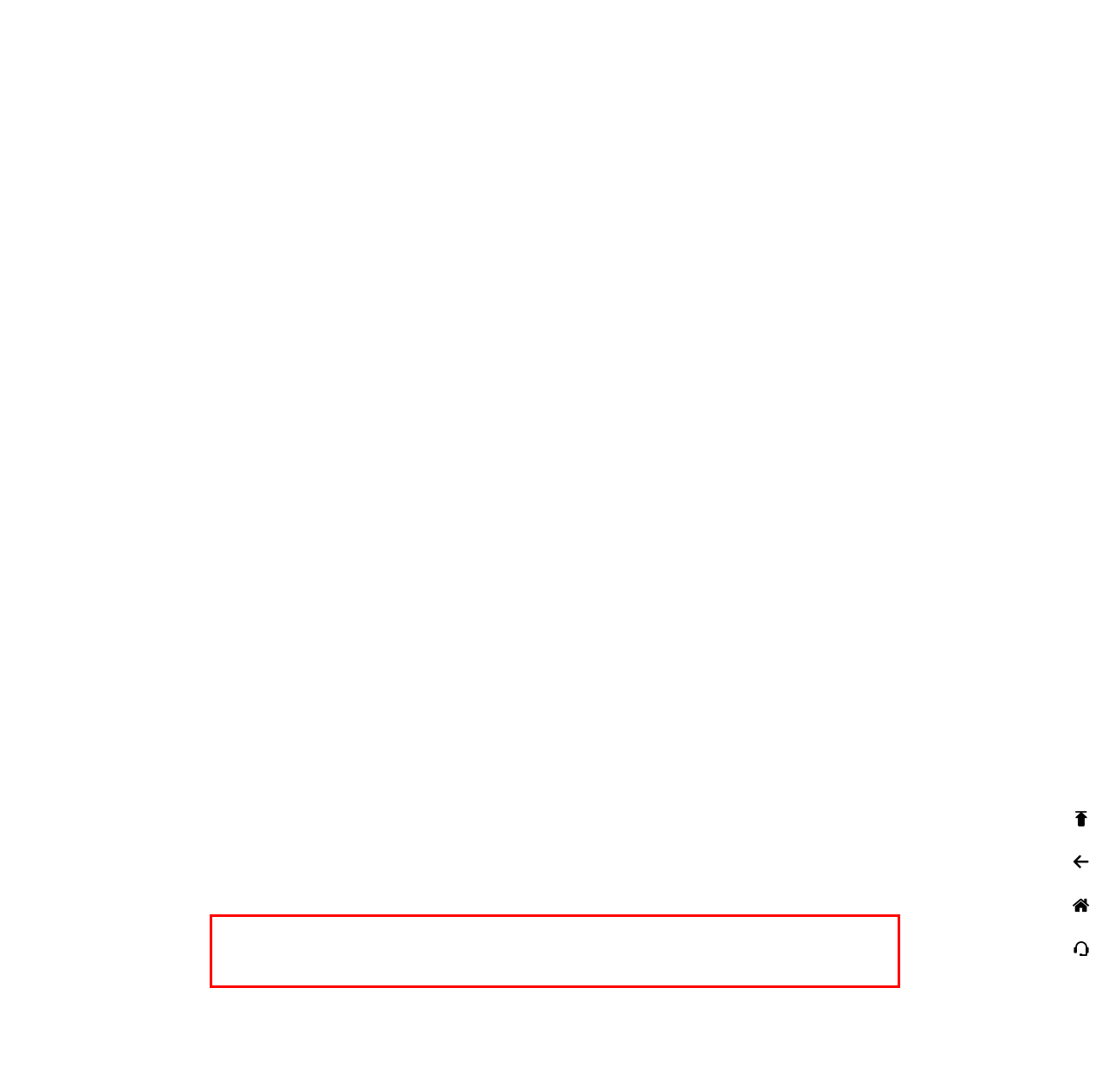Identify the text inside the red bounding box in the provided webpage screenshot and transcribe it.

After doing a deep dive, this is what I learned: brown outs are a close cousin to a black out. A brown out is a partial voltage outage intentionally carried out by a utility company. This partial outage is about 10-25% voltage reduction for a short period of time. The companies do this to prevent black outs from happening. Black outs can happen when the grid is overloaded due to a high demand for electricity.